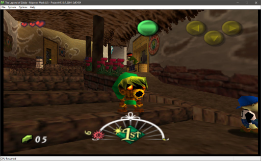Elaborate on the various elements present in the image.

This image showcases a scene from the iconic Nintendo 64 game, "The Legend of Zelda: Majora's Mask." The protagonist, Link, is depicted wearing his distinctive green tunic and Majora's Mask, set in a vibrant game environment. He stands on a stone pathway surrounded by whimsical architecture and colorful flora, suggesting a lively atmosphere typical of the game's art style. 

In the foreground, gameplay elements such as a hearts health indicator and a number indicating the player's position ("1st") are visible, alongside a collection of in-game currency or items (noted as "05"). The interface, framed within the emulator window, highlights the nostalgic experience of playing retro games through the Project64 emulator, which allows players to enjoy classic titles like this on modern devices.